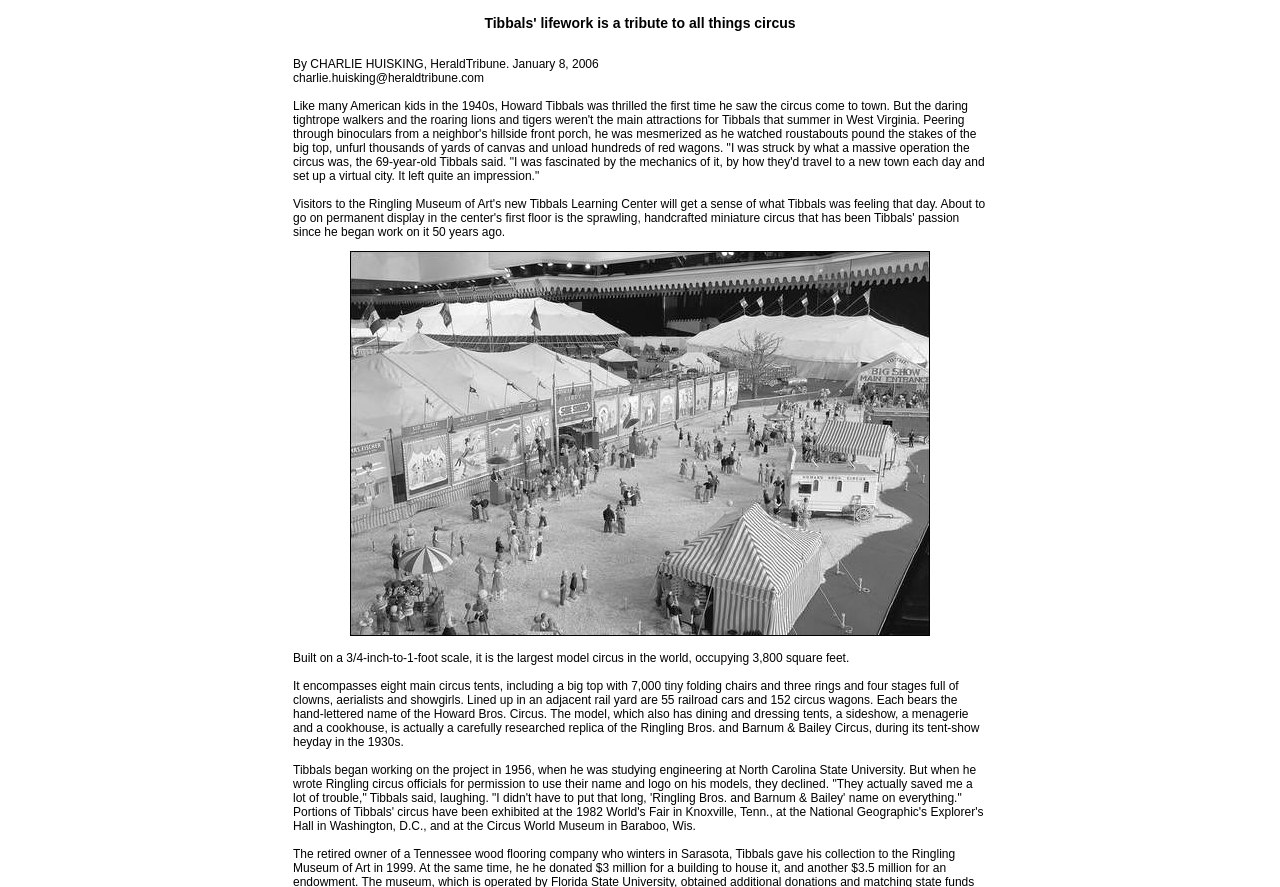By analyzing the image, answer the following question with a detailed response: How many railroad cars are in the model circus?

According to the text 'Lined up in an adjacent rail yard are 55 railroad cars and 152 circus wagons', there are 55 railroad cars in the model circus.